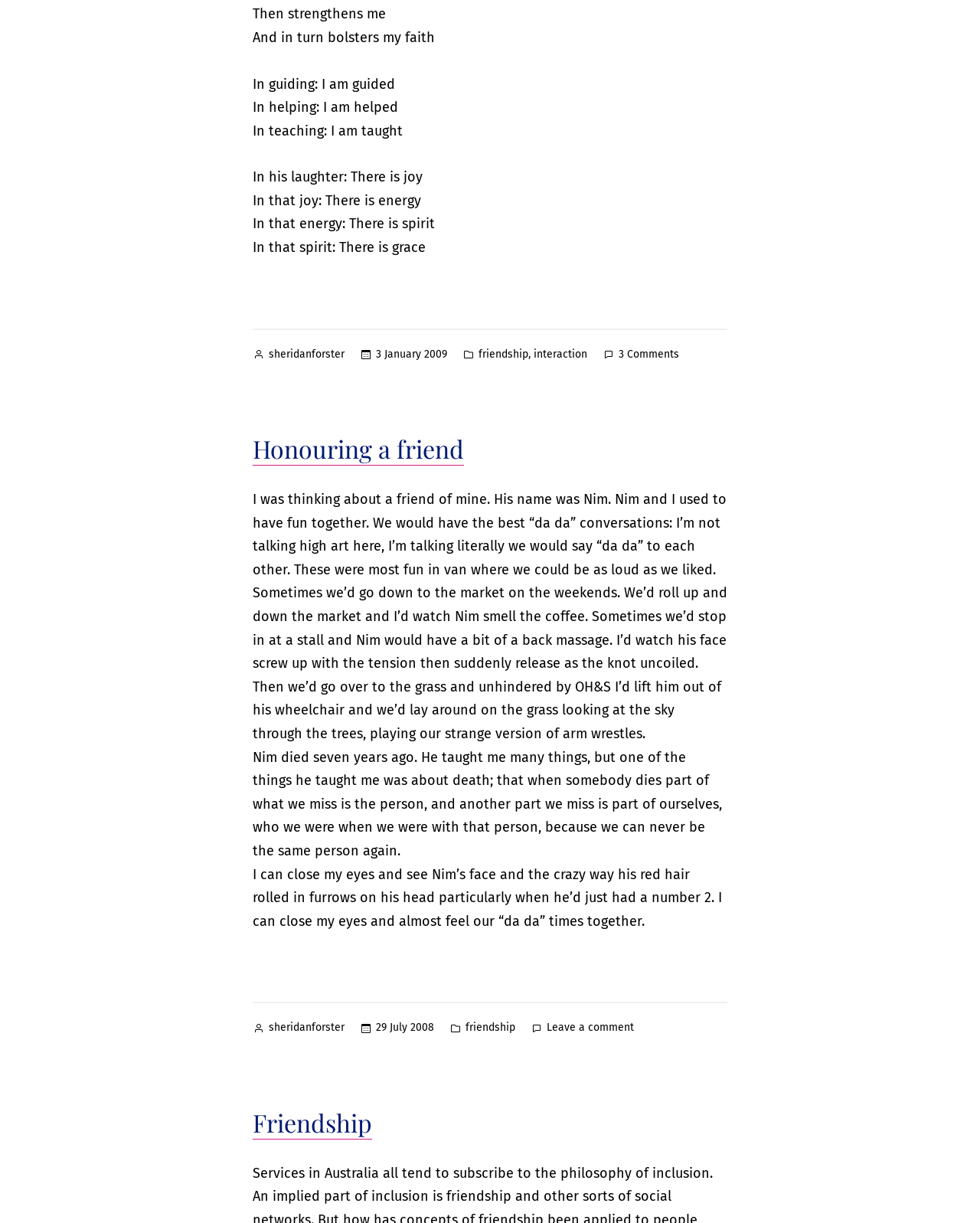Using the provided description: "Friendship", find the bounding box coordinates of the corresponding UI element. The output should be four float numbers between 0 and 1, in the format [left, top, right, bottom].

[0.258, 0.904, 0.38, 0.932]